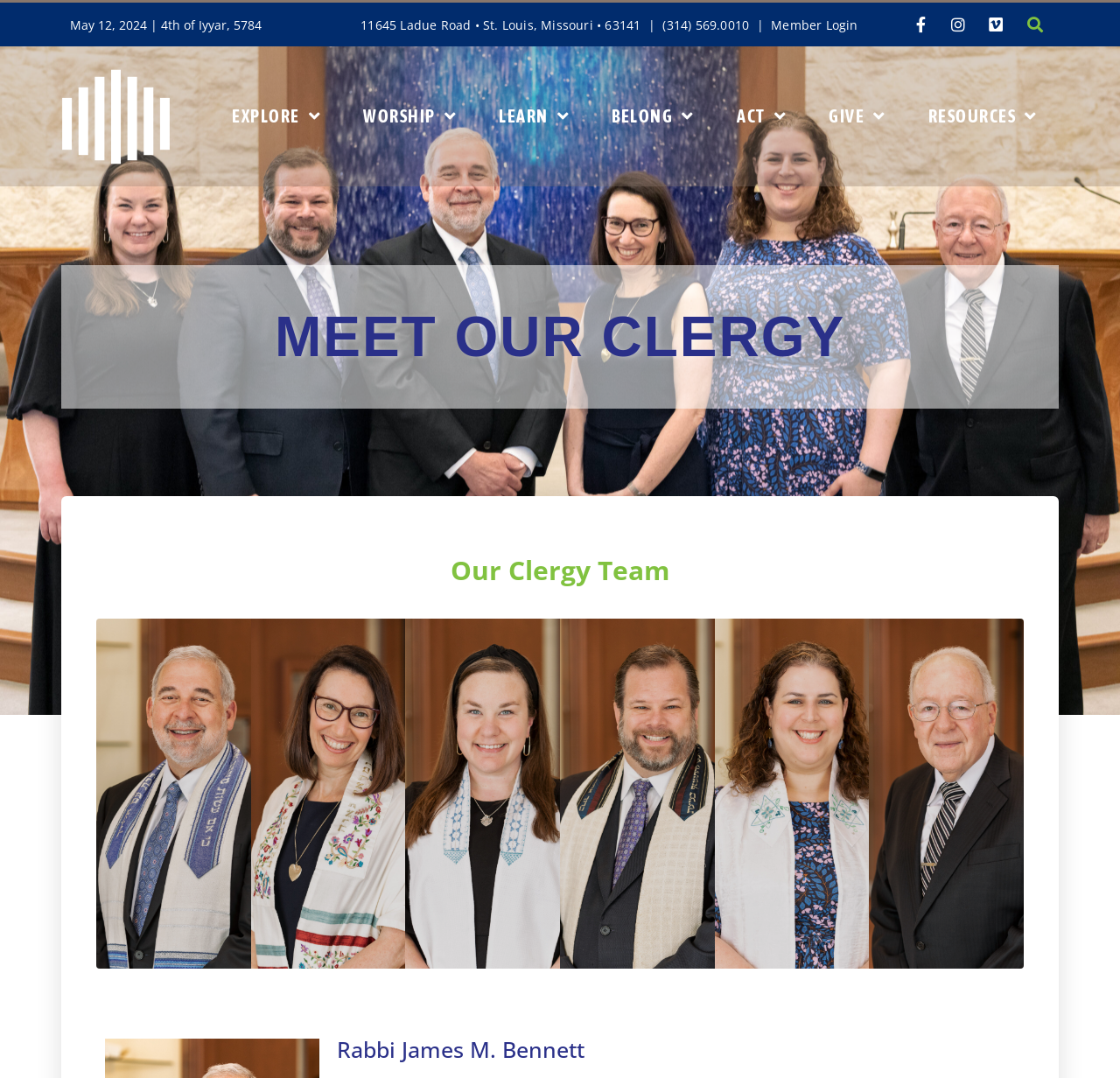What is the main category of the webpage?
Answer the question with a thorough and detailed explanation.

The main category of the webpage is 'Meet Our Clergy', which is indicated by the heading element 'MEET OUR CLERGY' on the webpage.